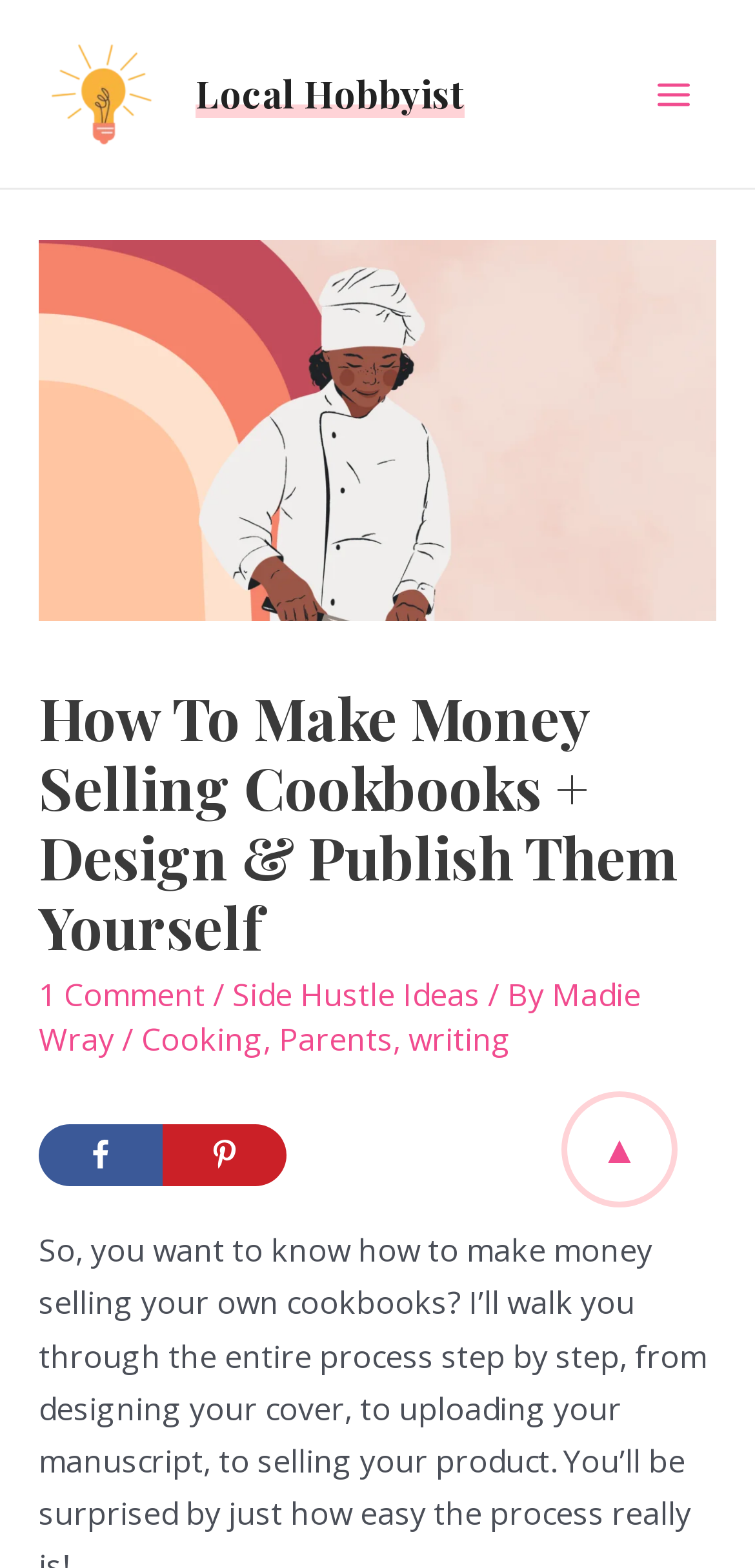Carefully observe the image and respond to the question with a detailed answer:
What social media platforms can the article be shared on?

The social media platforms can be found in the footer section of the webpage, where there are links to 'Share on Facebook' and 'Share on Pinterest'.